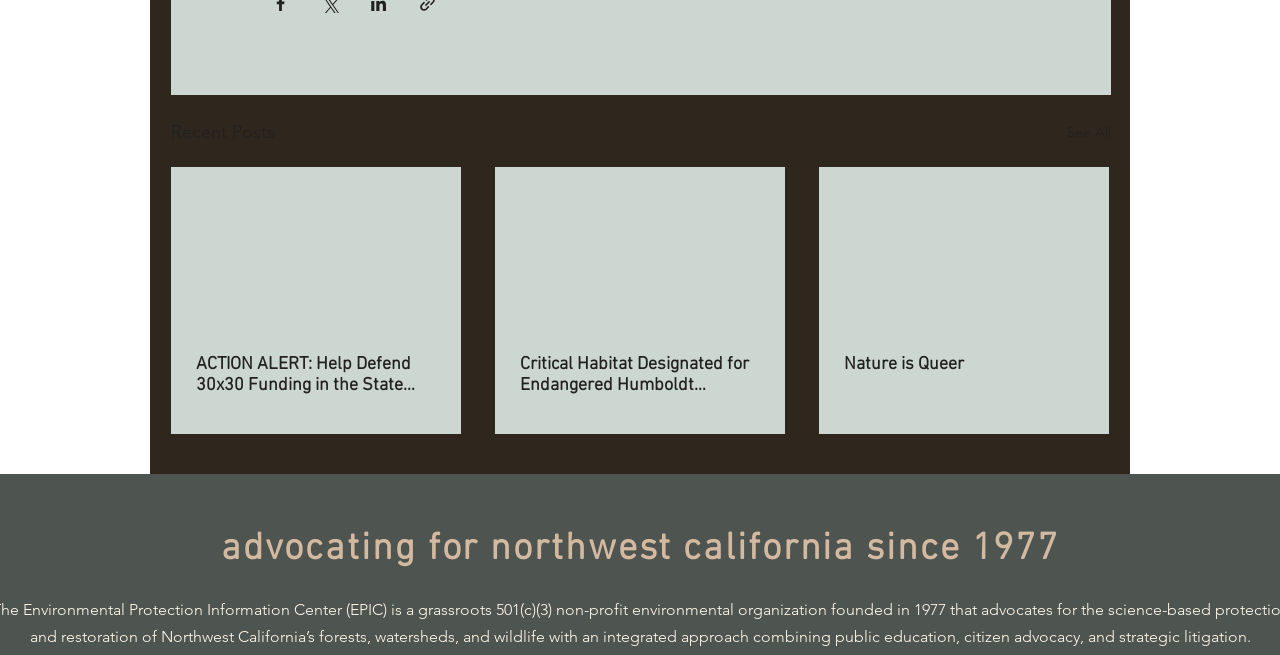Find the bounding box of the UI element described as follows: "See All".

[0.834, 0.18, 0.868, 0.224]